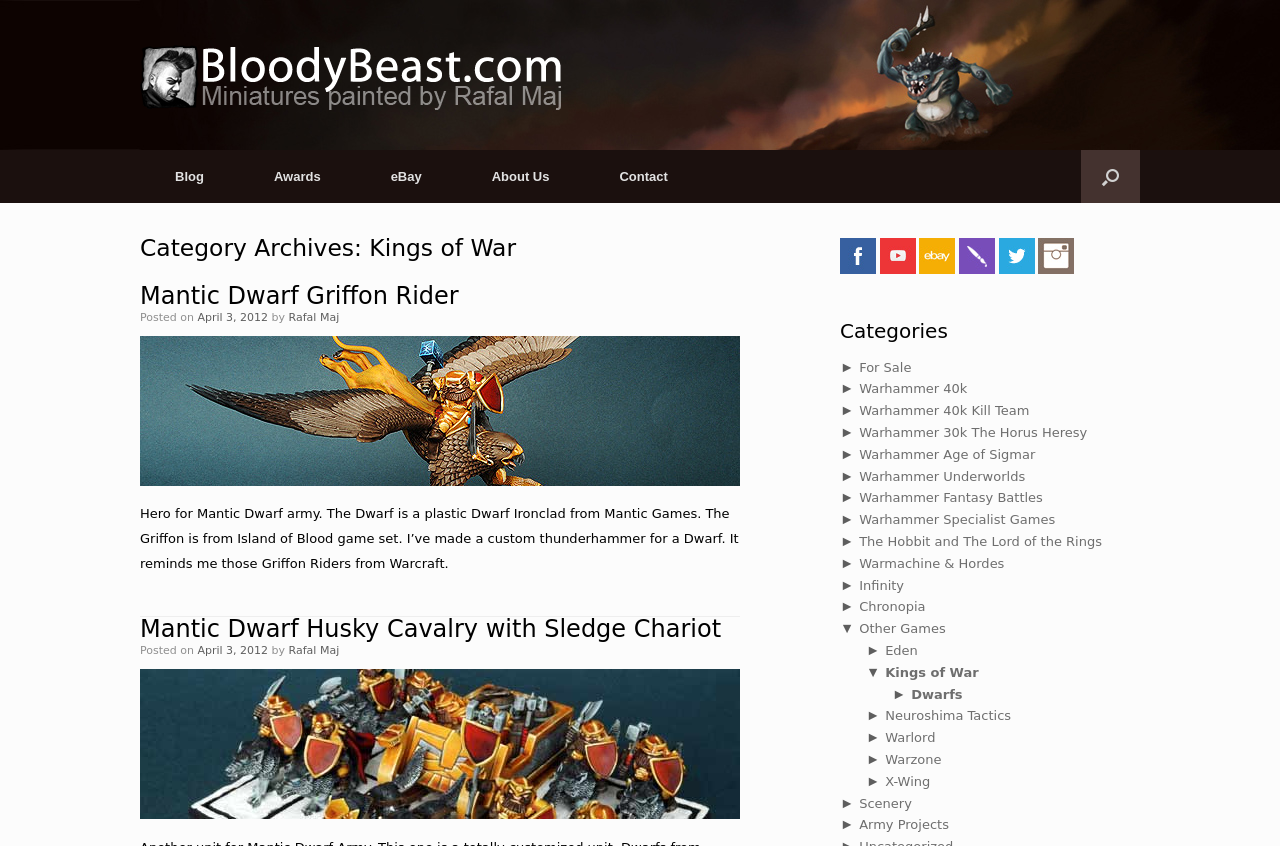What is the title of the first article on the webpage?
Provide a thorough and detailed answer to the question.

The title of the first article on the webpage is 'Mantic Dwarf Griffon Rider', which is a heading element with a bounding box coordinate of [0.109, 0.335, 0.578, 0.364].